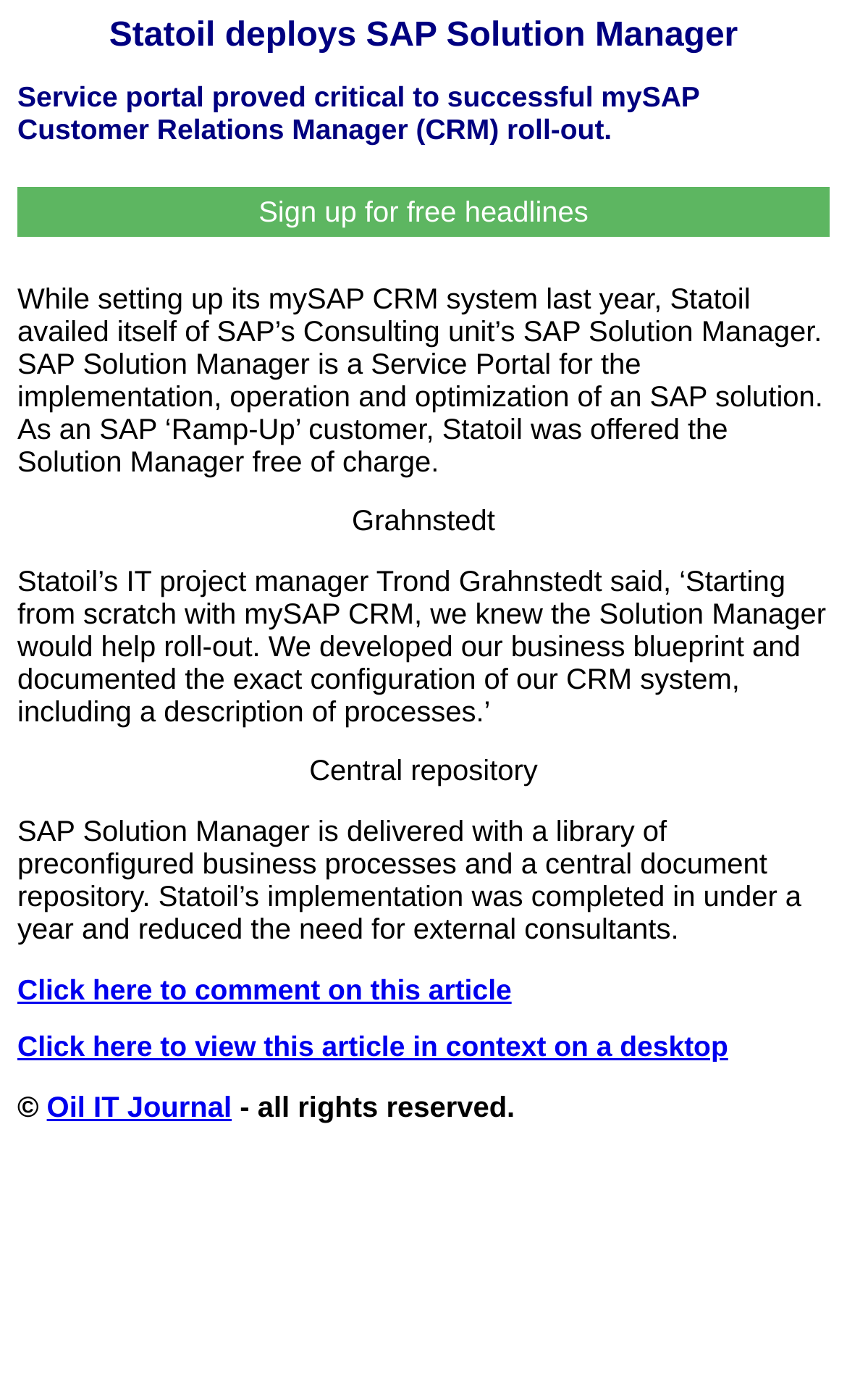Give a one-word or short phrase answer to the question: 
How long did it take to complete Statoil’s implementation?

Under a year